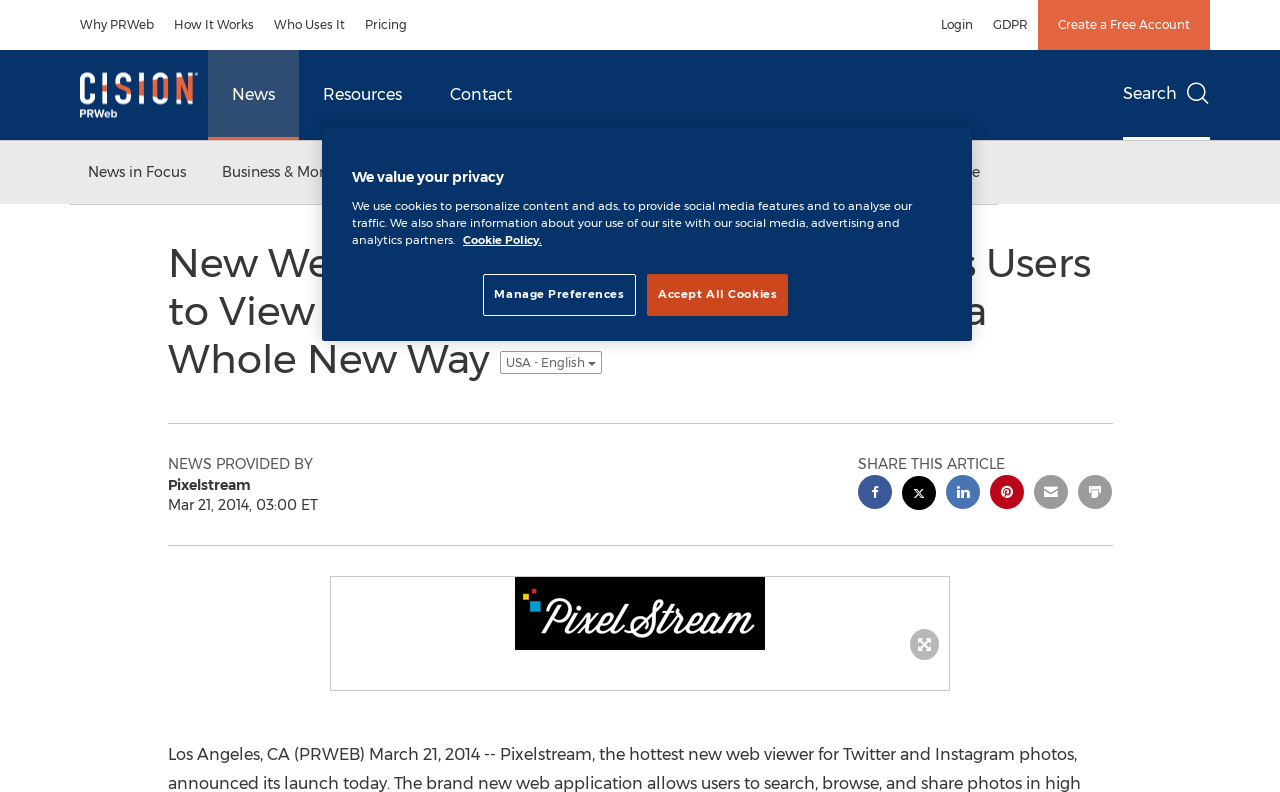Determine the bounding box coordinates for the clickable element required to fulfill the instruction: "Click on the 'Login' link". Provide the coordinates as four float numbers between 0 and 1, i.e., [left, top, right, bottom].

[0.727, 0.0, 0.768, 0.063]